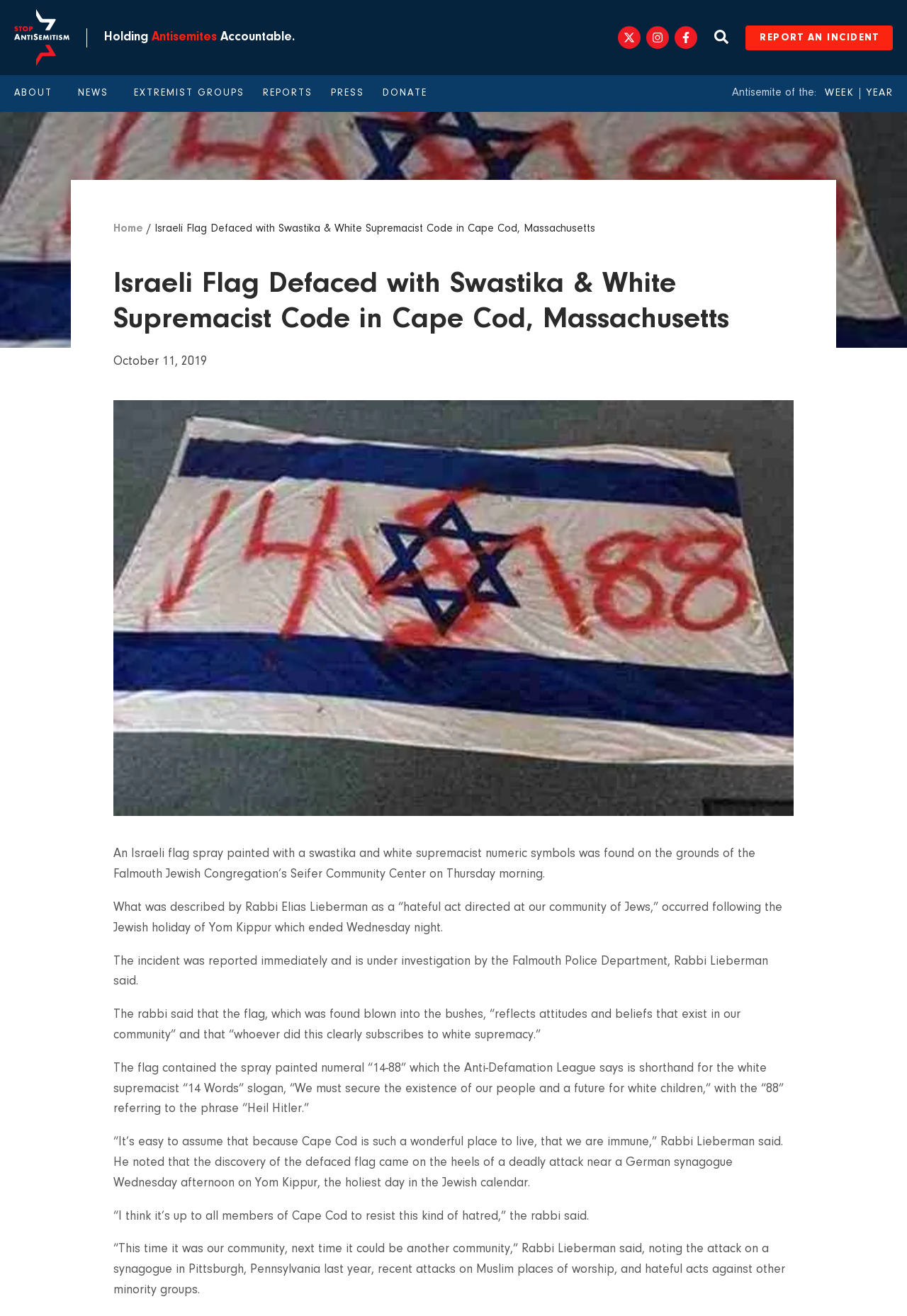Identify the bounding box coordinates for the region to click in order to carry out this instruction: "Click on the 'REPORT AN INCIDENT' link". Provide the coordinates using four float numbers between 0 and 1, formatted as [left, top, right, bottom].

[0.822, 0.019, 0.984, 0.038]